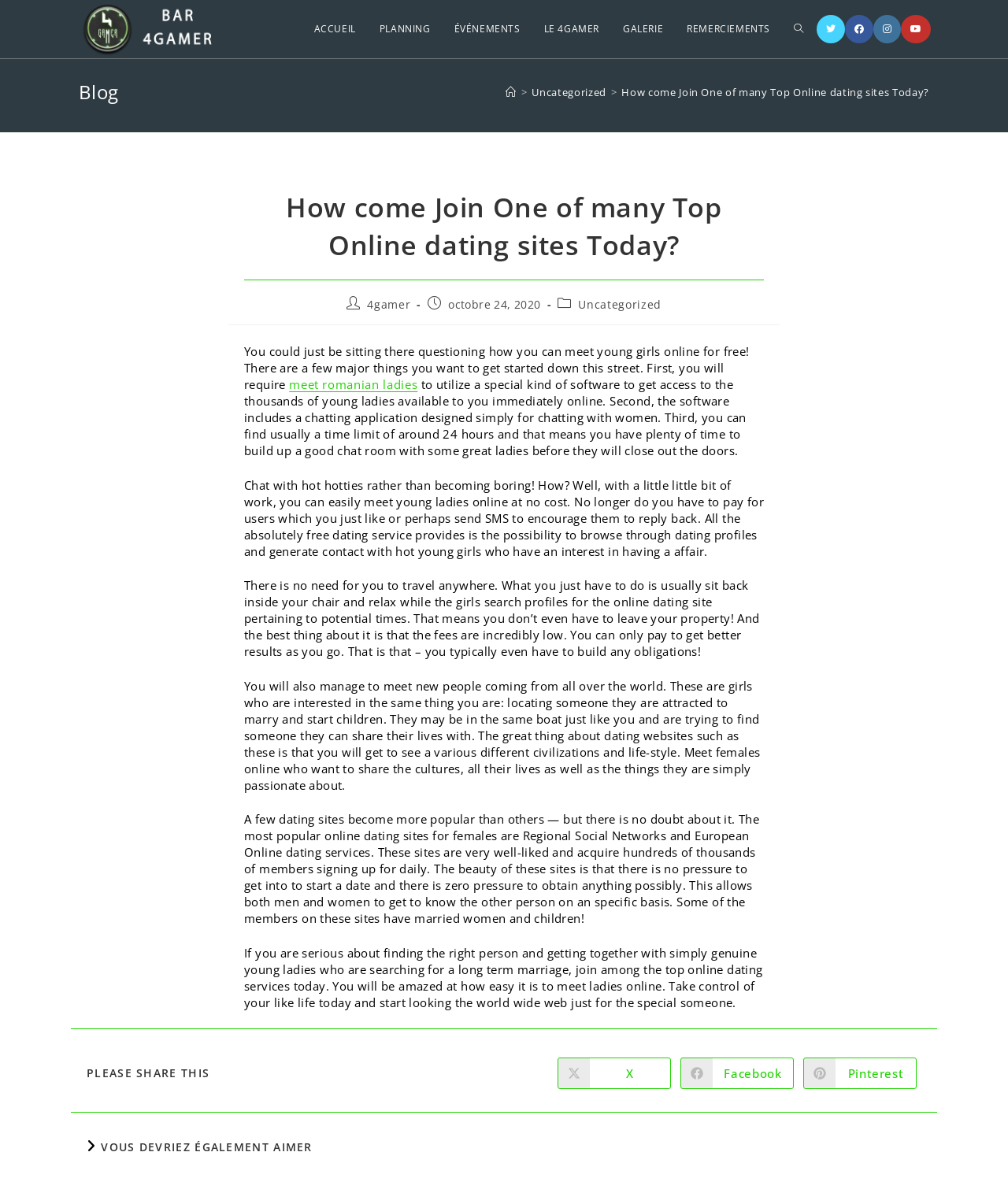What is the recommended action for those serious about finding a partner?
Please respond to the question with a detailed and informative answer.

The webpage advises those who are serious about finding a partner to join one of the top online dating services, which can provide access to thousands of genuine young ladies looking for a long-term relationship.